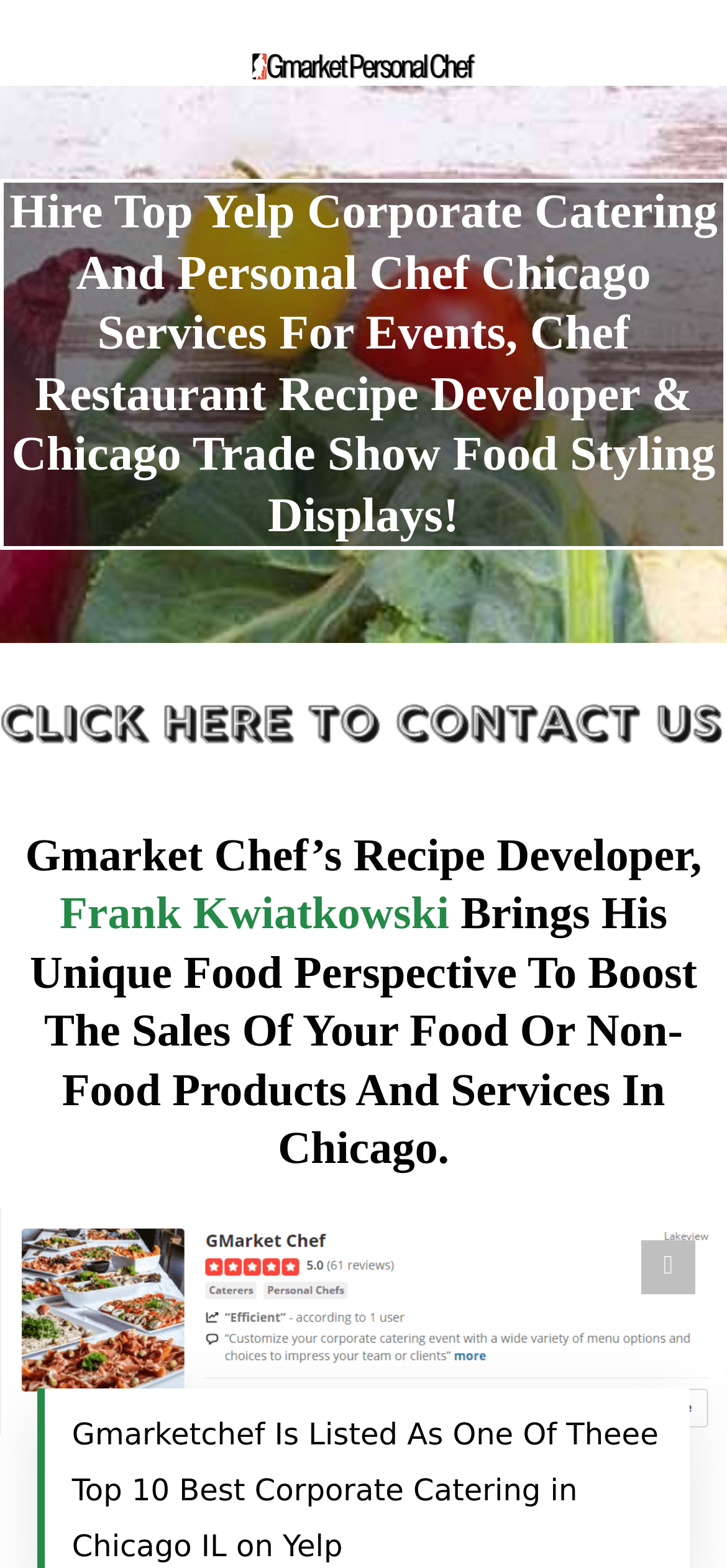Show the bounding box coordinates for the HTML element described as: "parent_node: Skip to main content".

[0.882, 0.791, 0.956, 0.825]